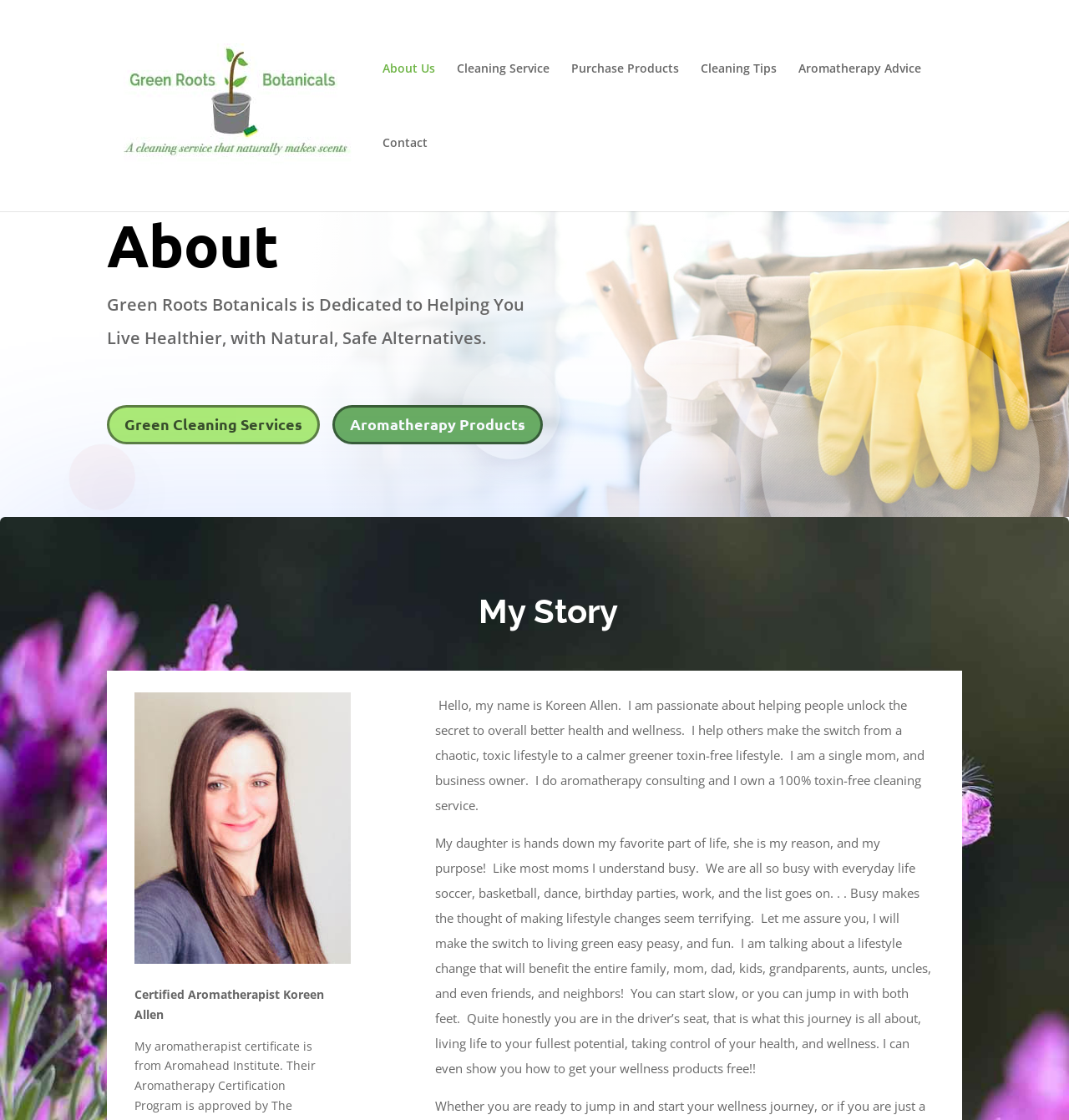Please find the bounding box coordinates of the clickable region needed to complete the following instruction: "Read Koreen Allen's story". The bounding box coordinates must consist of four float numbers between 0 and 1, i.e., [left, top, right, bottom].

[0.126, 0.519, 0.9, 0.58]